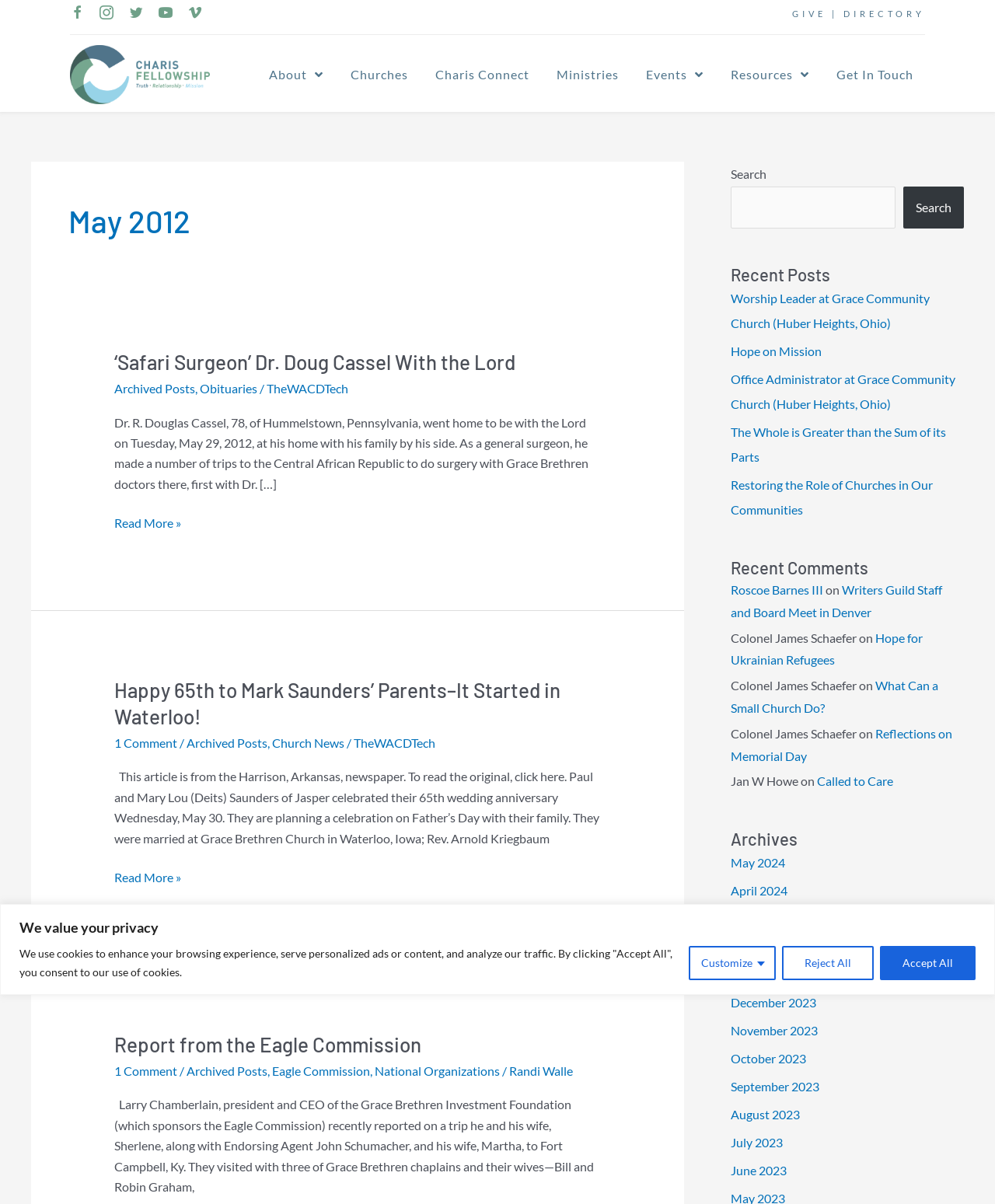Please locate the clickable area by providing the bounding box coordinates to follow this instruction: "Search for something".

[0.734, 0.155, 0.9, 0.19]